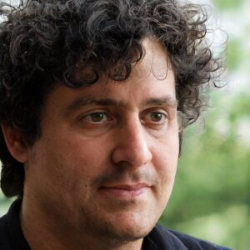Provide a one-word or one-phrase answer to the question:
Is the background of the image blurred?

yes